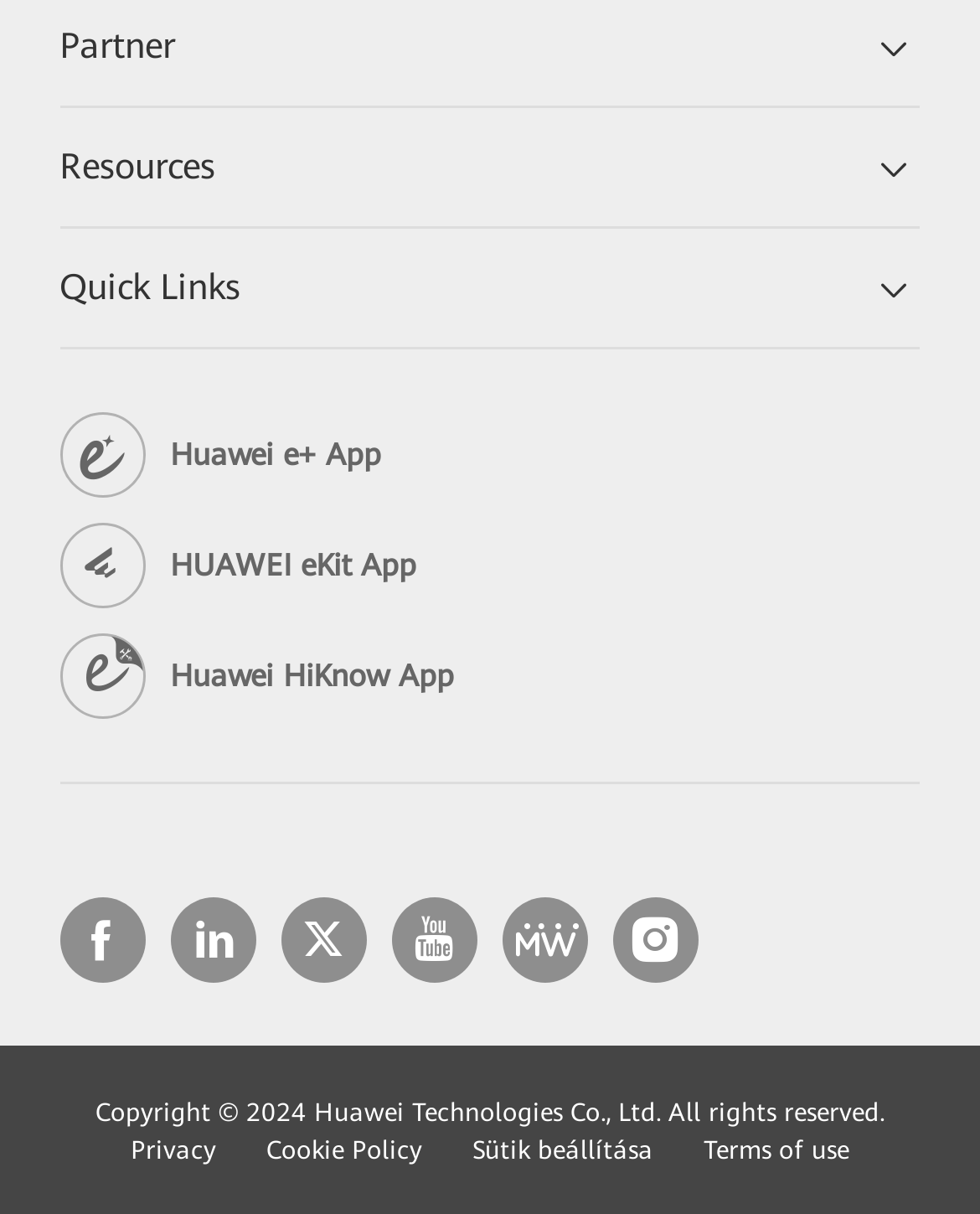How many apps are listed?
Please provide a single word or phrase as your answer based on the image.

3